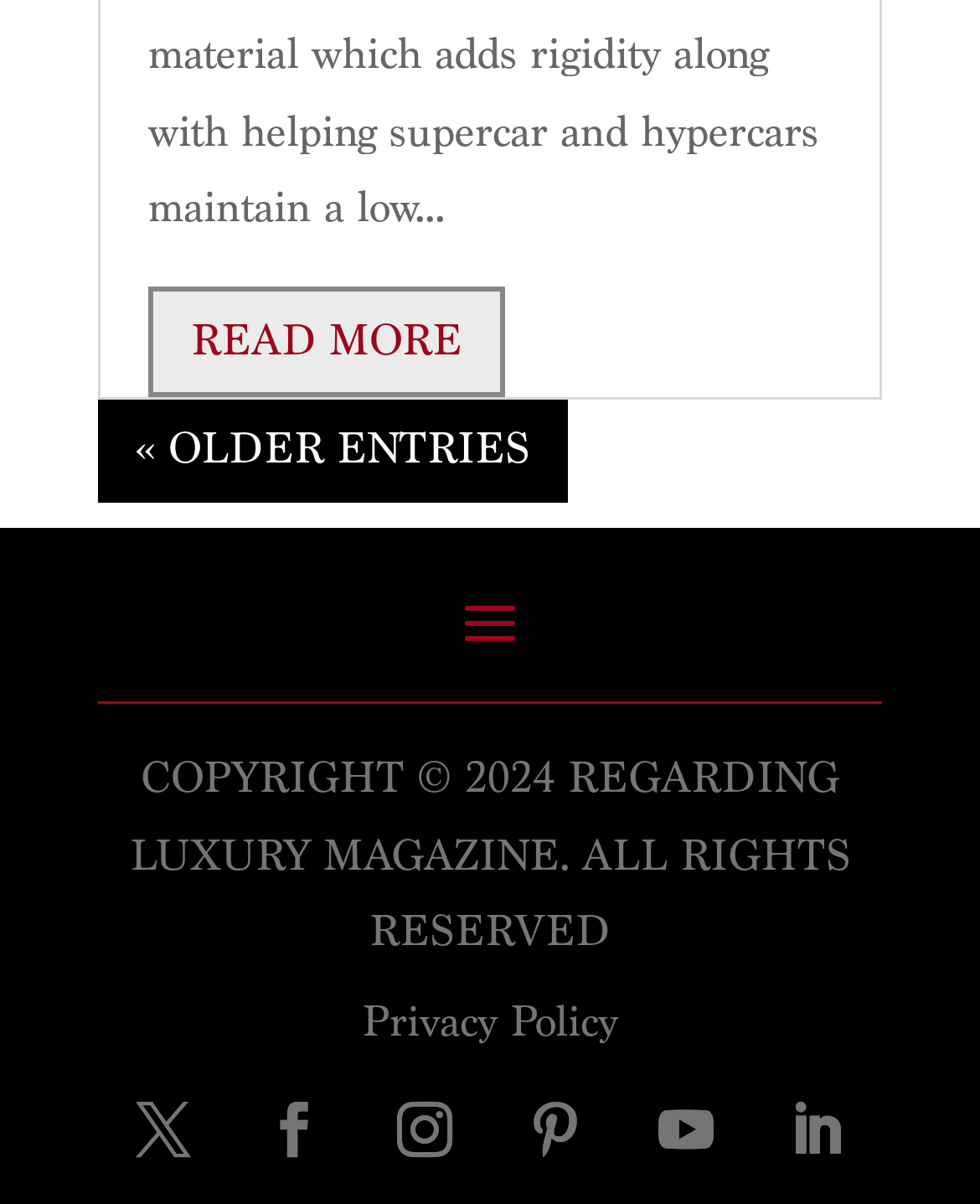How many links are there at the bottom?
Answer the question with detailed information derived from the image.

At the bottom of the webpage, there are three links: 'COPYRIGHT © 2024 REGARDING LUXURY MAGAZINE. ALL RIGHTS RESERVED', 'Privacy Policy', and six social media links.